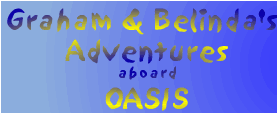Please reply to the following question using a single word or phrase: 
What is the theme of Graham and Belinda's adventures?

Cruising and adventure on the open seas